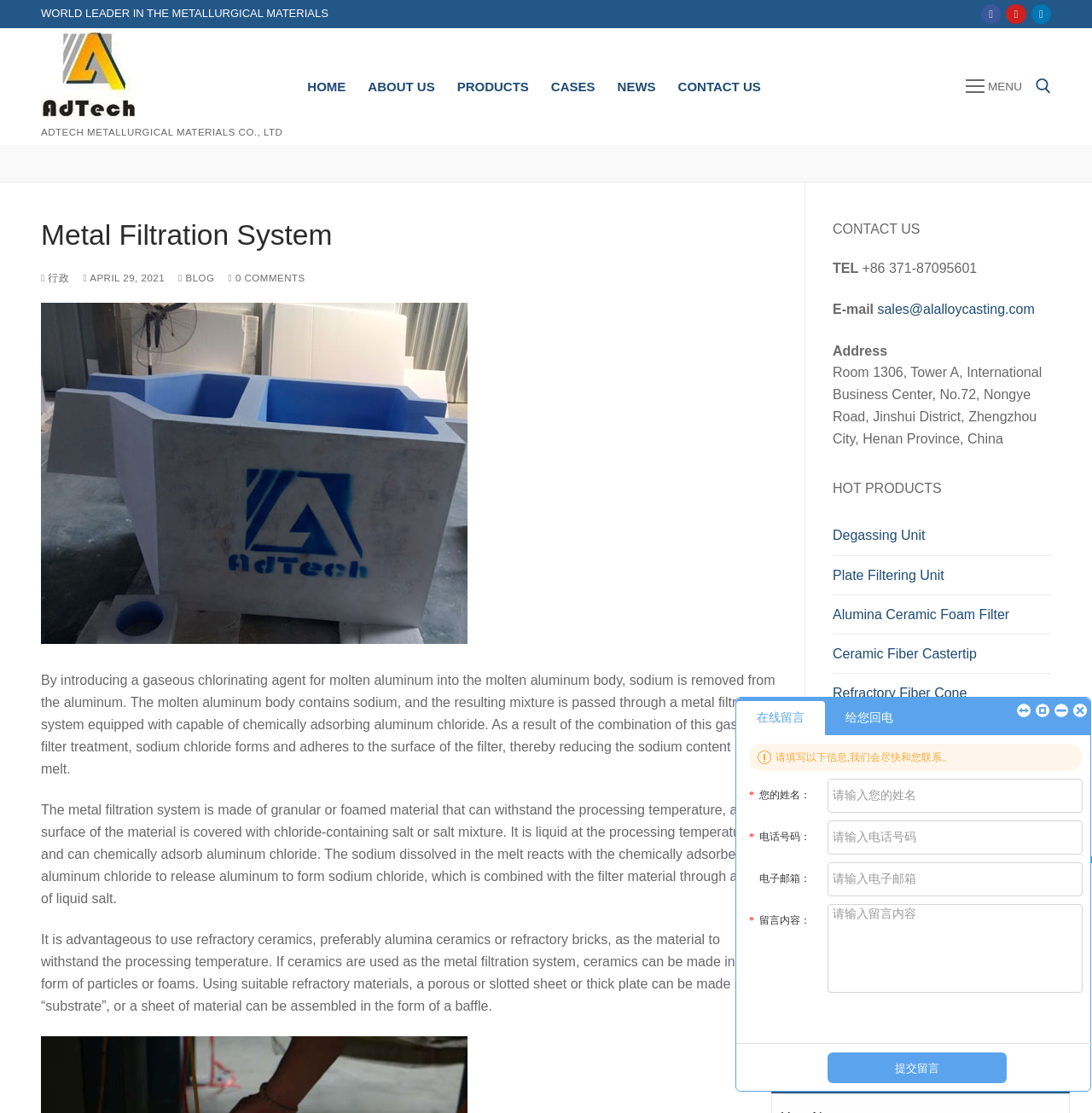Provide a single word or phrase answer to the question: 
What is the company name?

ADTECH METALLURGICAL MATERIALS CO., LTD